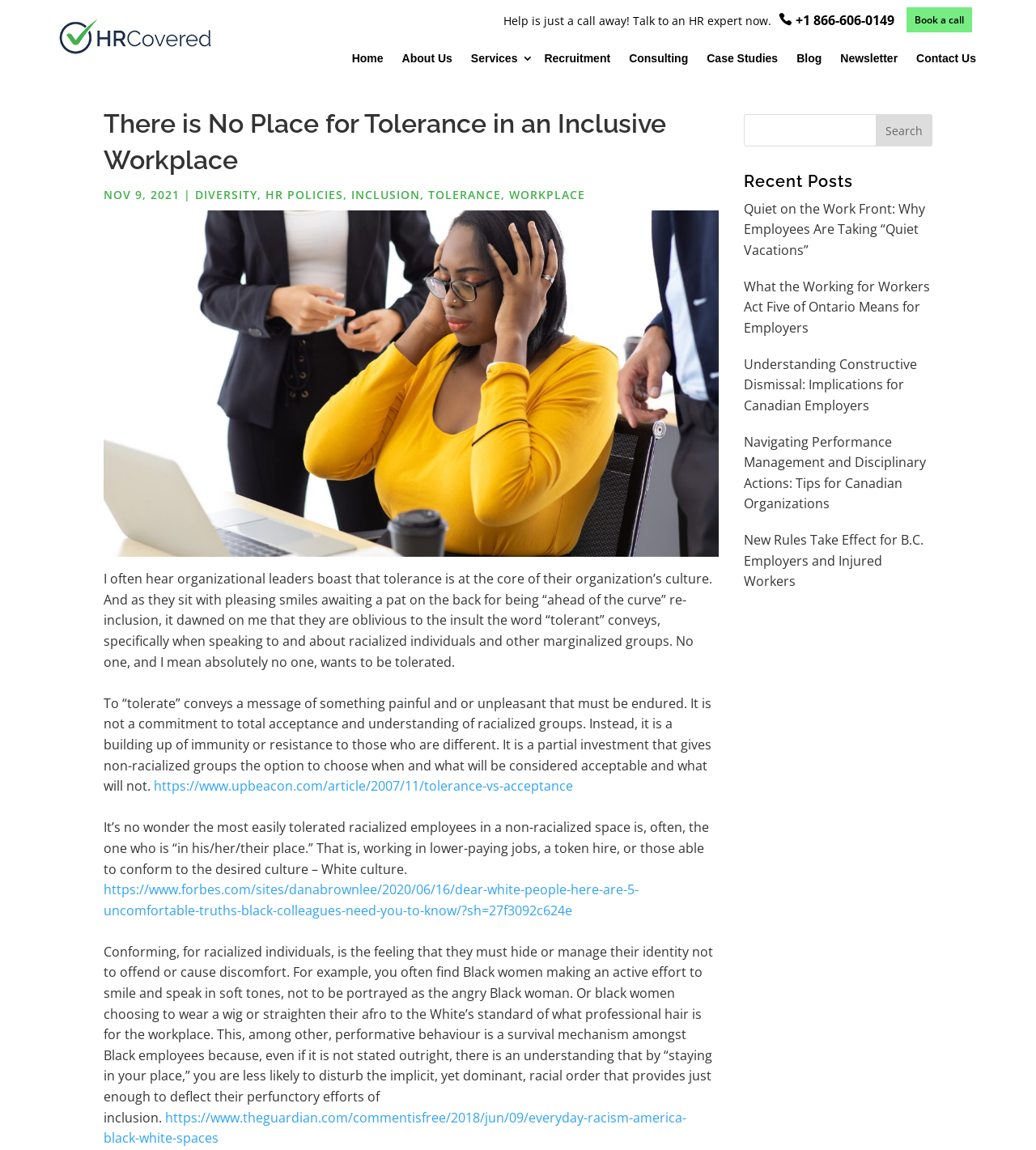Determine the title of the webpage and give its text content.

There is No Place for Tolerance in an Inclusive Workplace